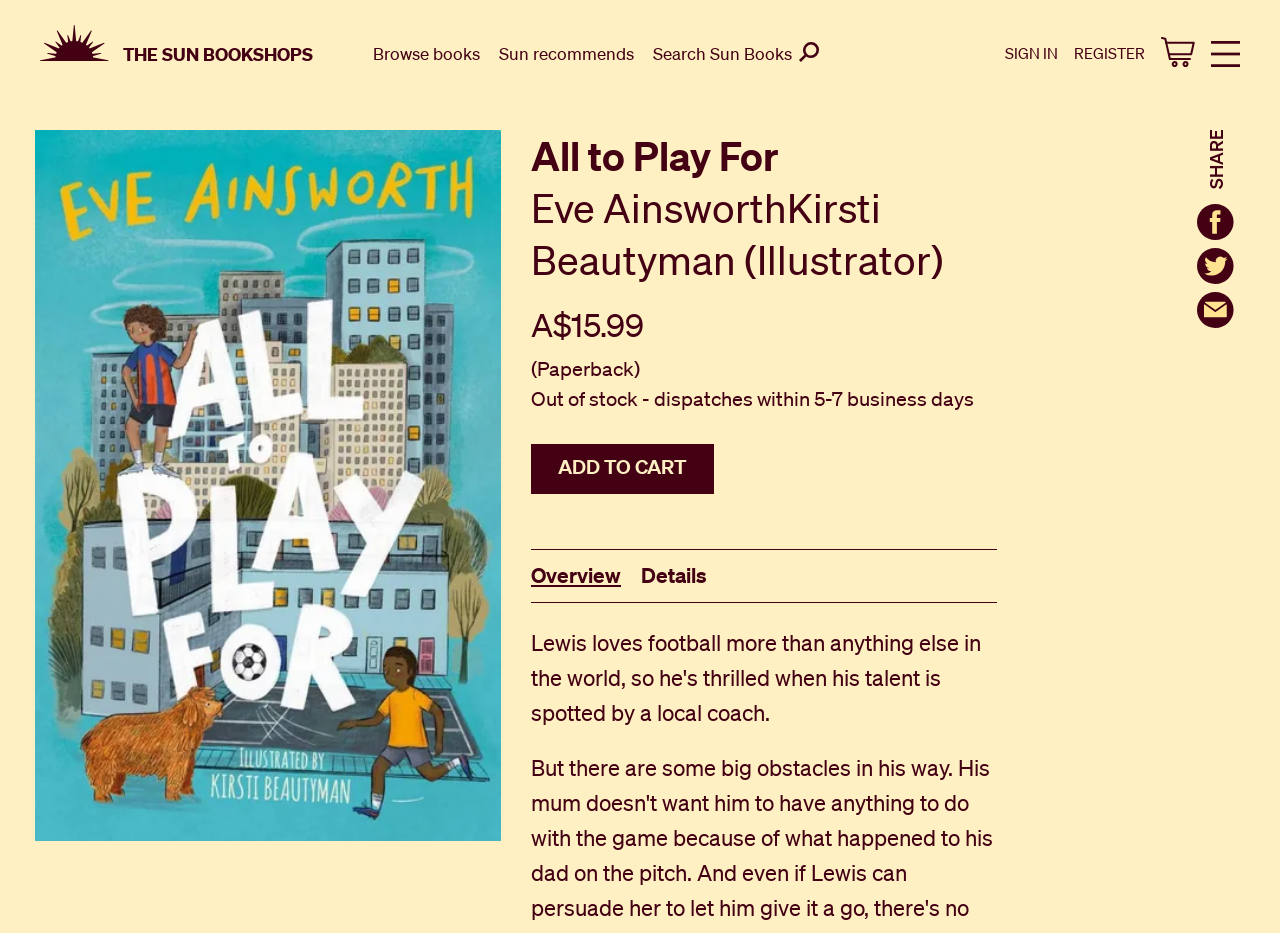Please find and give the text of the main heading on the webpage.

All to Play For
Eve AinsworthKirsti Beautyman (Illustrator)